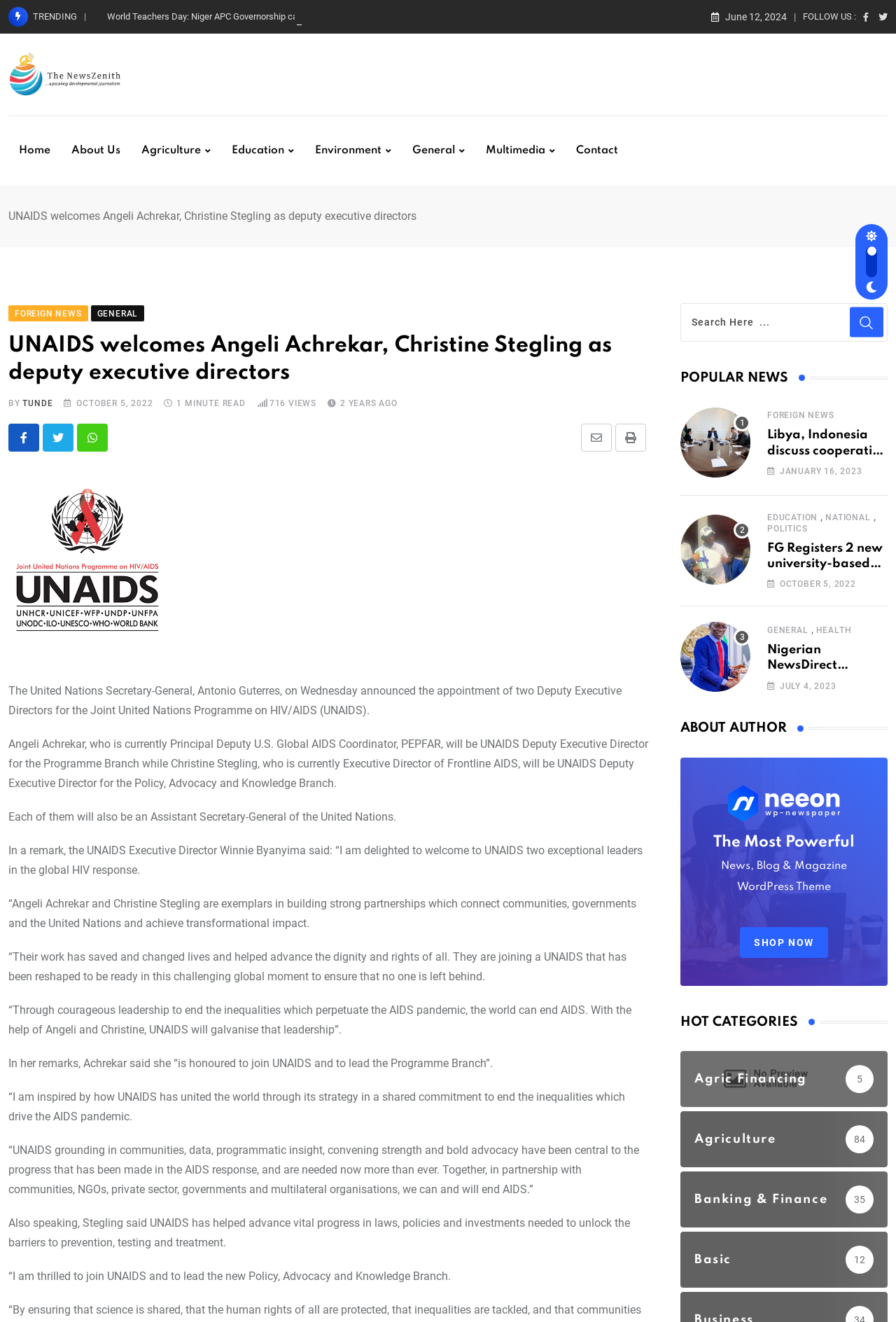From the element description: "name="s" placeholder="Search Here ..."", extract the bounding box coordinates of the UI element. The coordinates should be expressed as four float numbers between 0 and 1, in the order [left, top, right, bottom].

[0.764, 0.232, 0.986, 0.255]